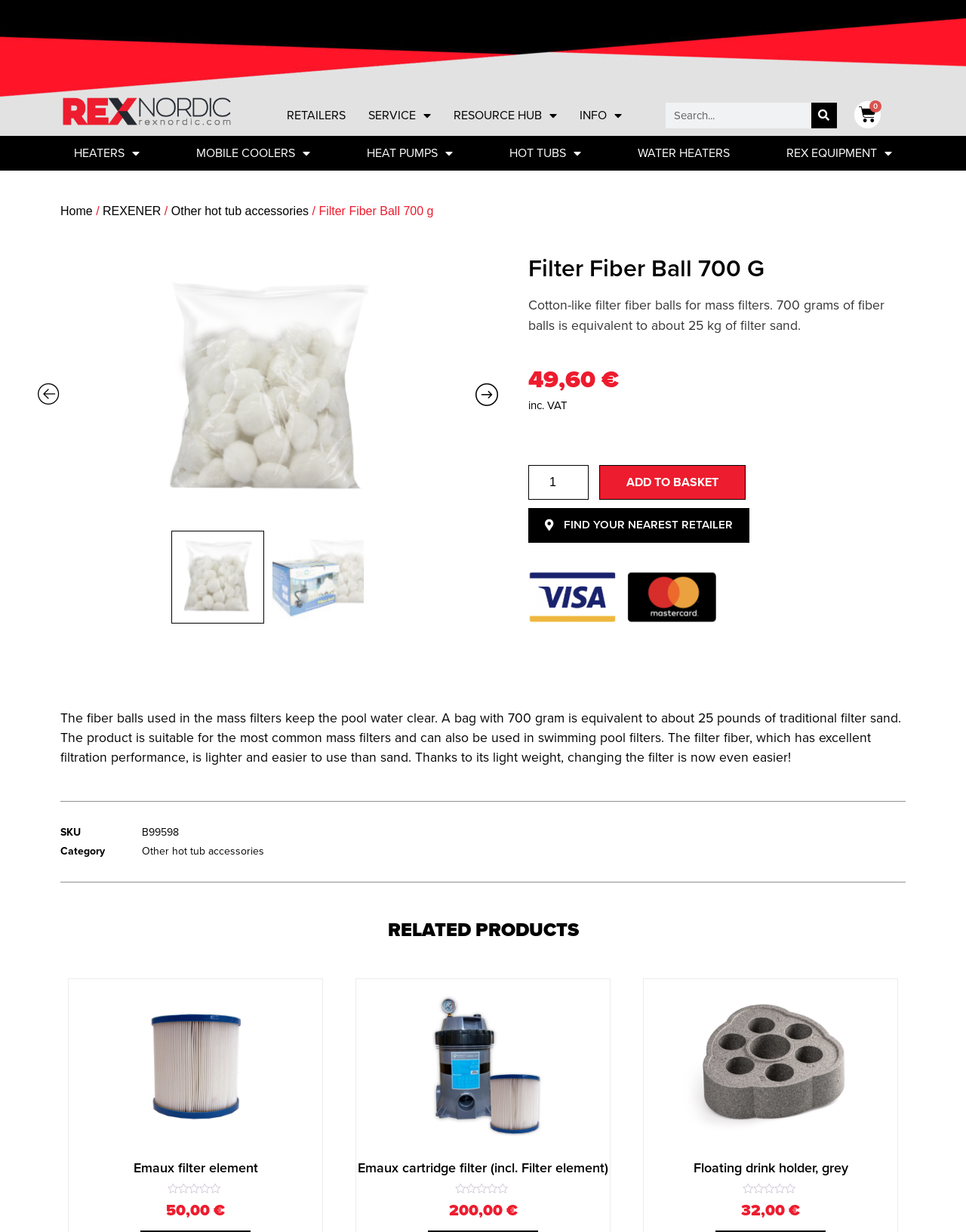Provide your answer in a single word or phrase: 
How much does the product cost?

49,60 €